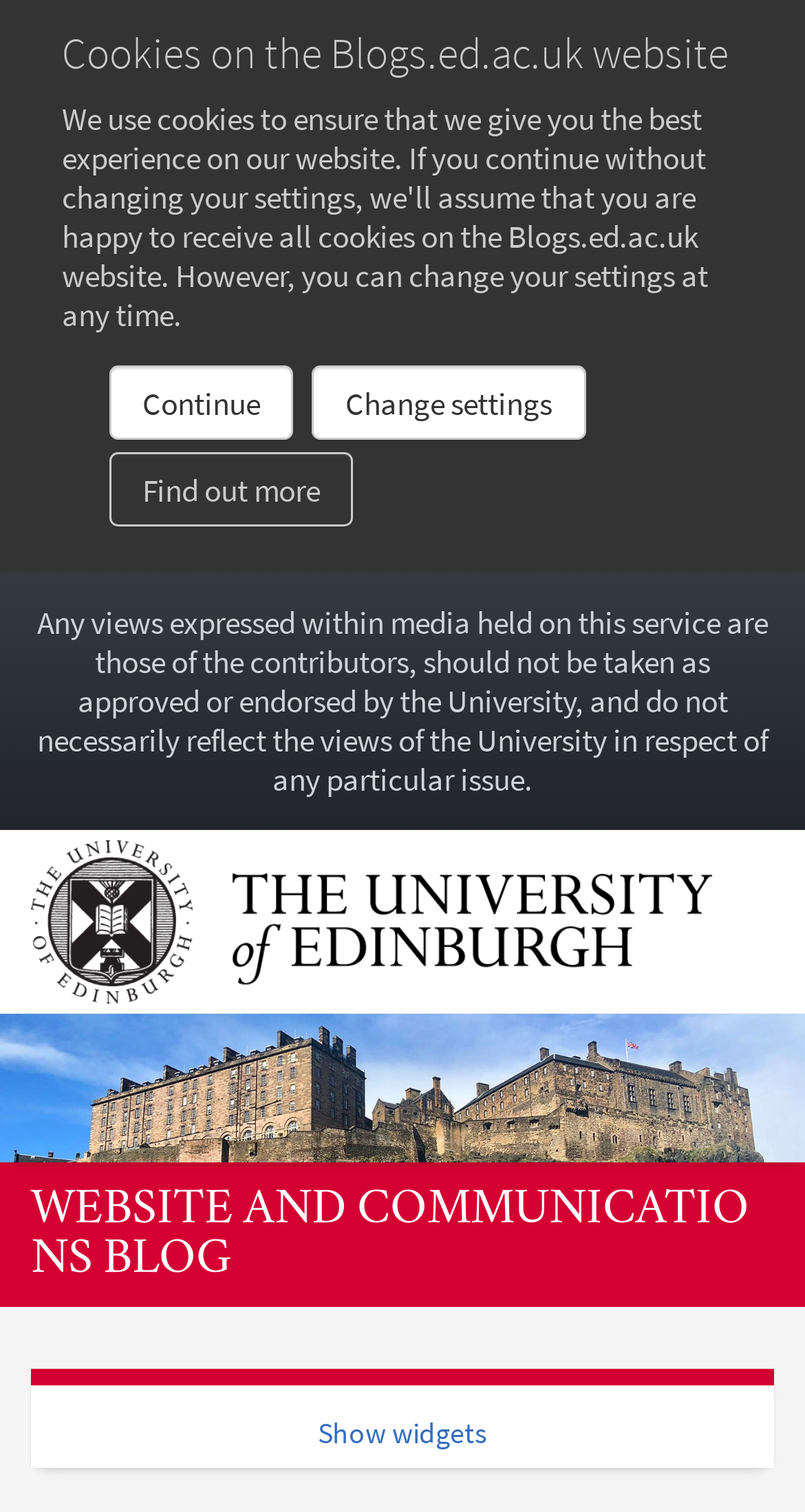Give a concise answer using only one word or phrase for this question:
Is the link 'WEBSITE AND COMMUNICATIONS BLOG' visible?

No